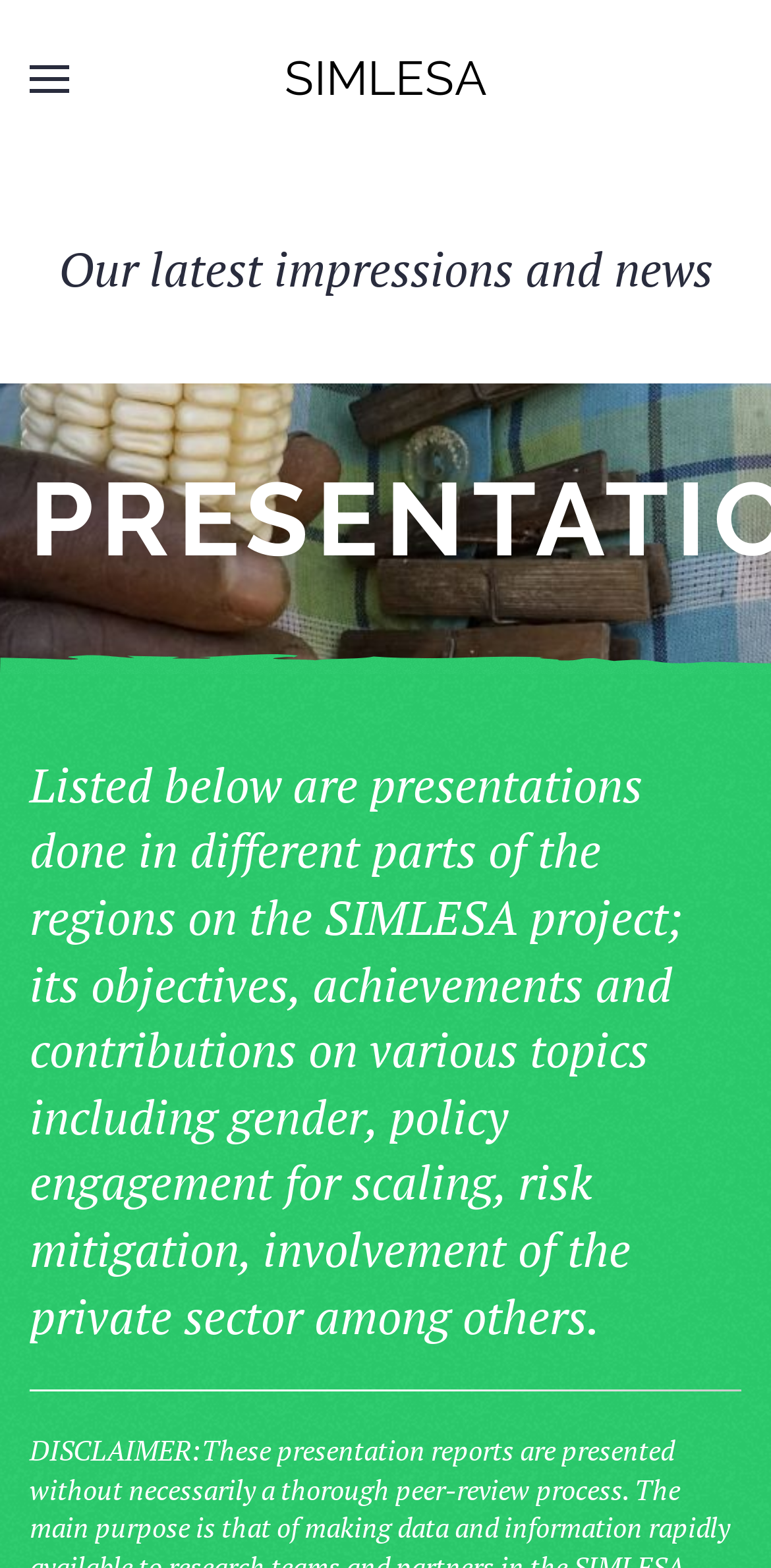What is the purpose of the separator?
Using the picture, provide a one-word or short phrase answer.

To separate sections